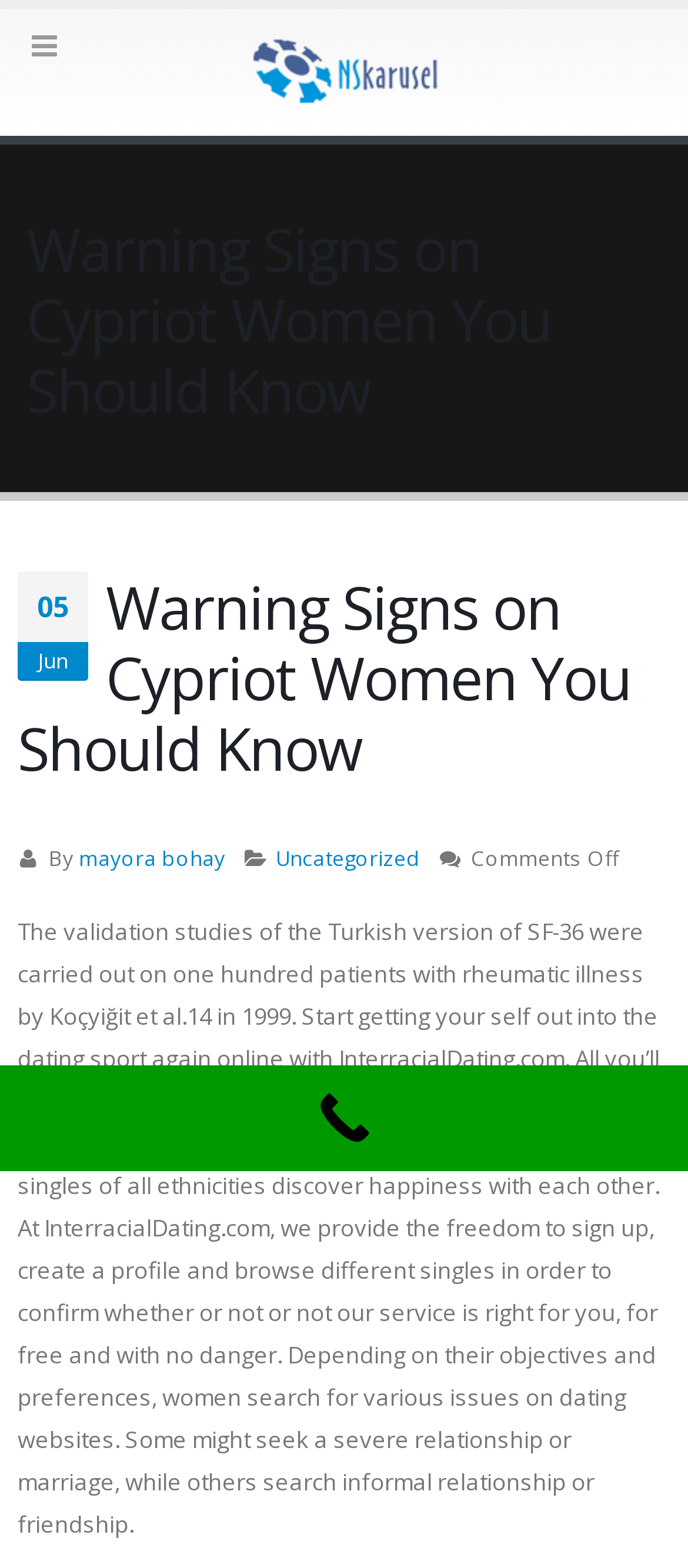What is the topic of the article?
Please respond to the question with a detailed and informative answer.

The topic of the article can be inferred by looking at the heading section, where it says 'Warning Signs on Cypriot Women You Should Know'. This indicates that the article is about Cypriot women and warning signs related to them.